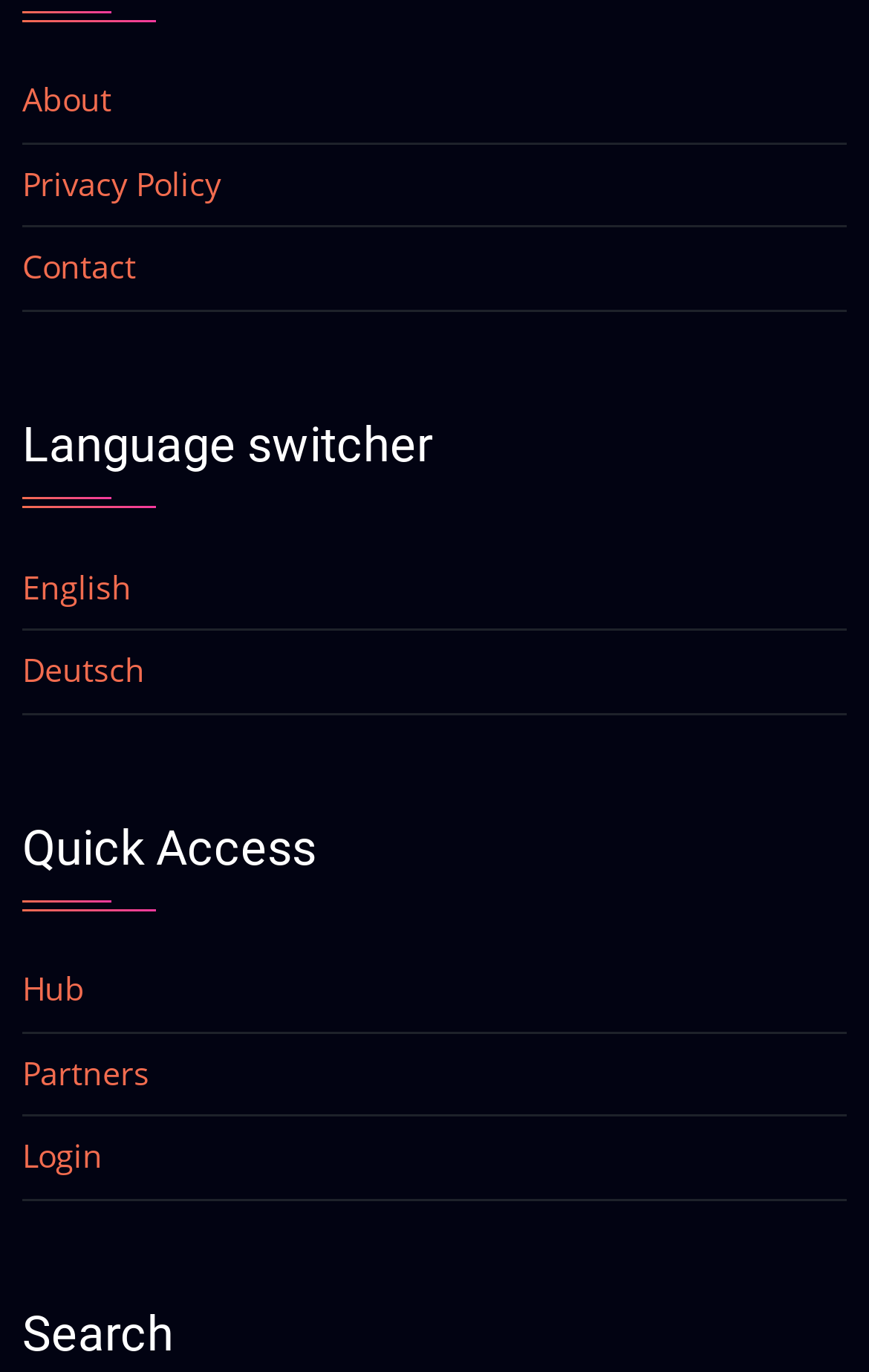Review the image closely and give a comprehensive answer to the question: What is the purpose of the Quick Access section?

The Quick Access section has a heading and three links, 'Hub', 'Partners', and 'Login', which suggests that it provides quick access to important pages or features of the website.